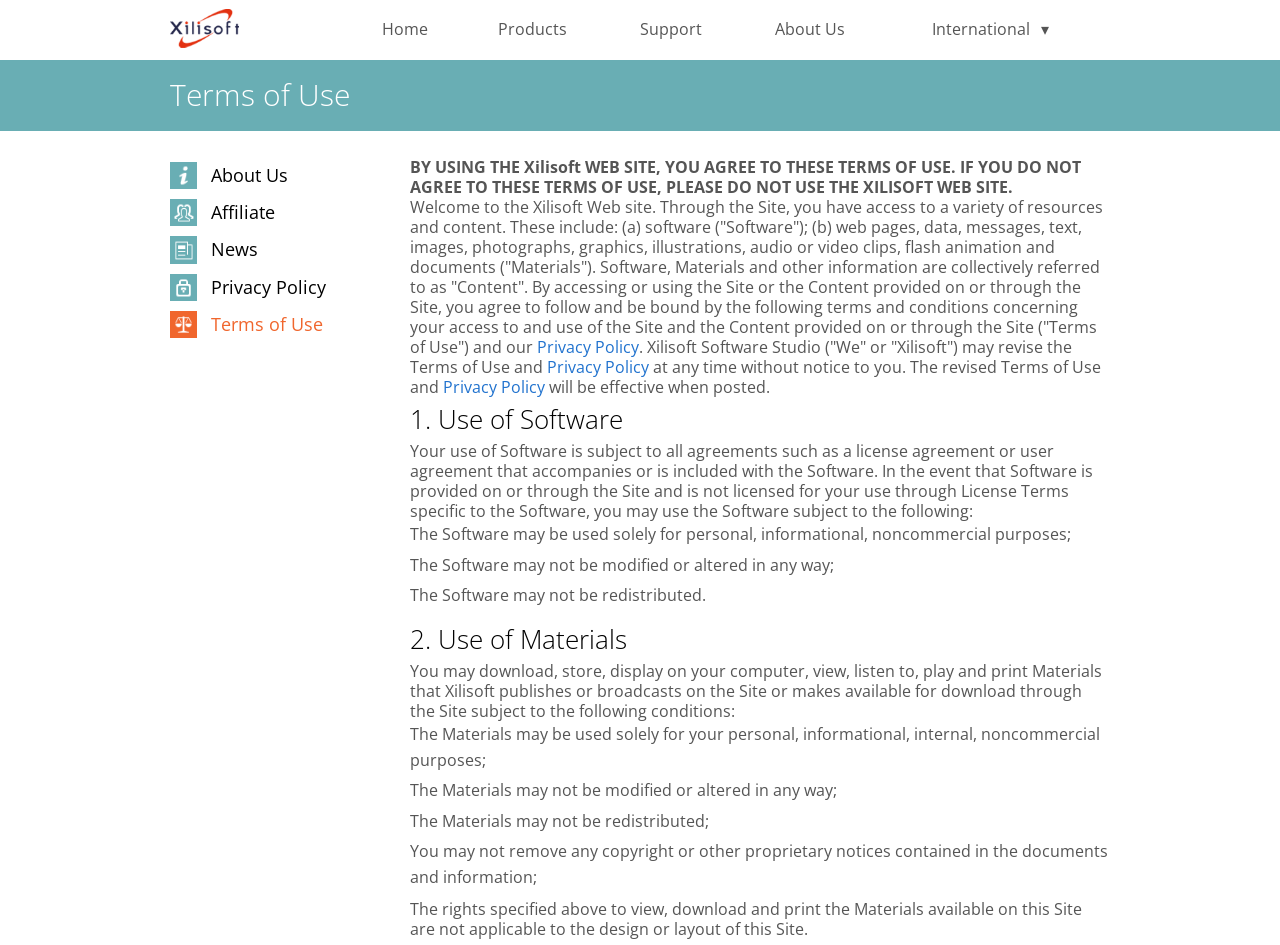What is the purpose of the Terms of Use section?
Examine the image and provide an in-depth answer to the question.

The Terms of Use section is a legal agreement between the website and its users, outlining the rules and conditions for accessing and using the website and its content. It provides guidelines for the use of software and materials available on the website.